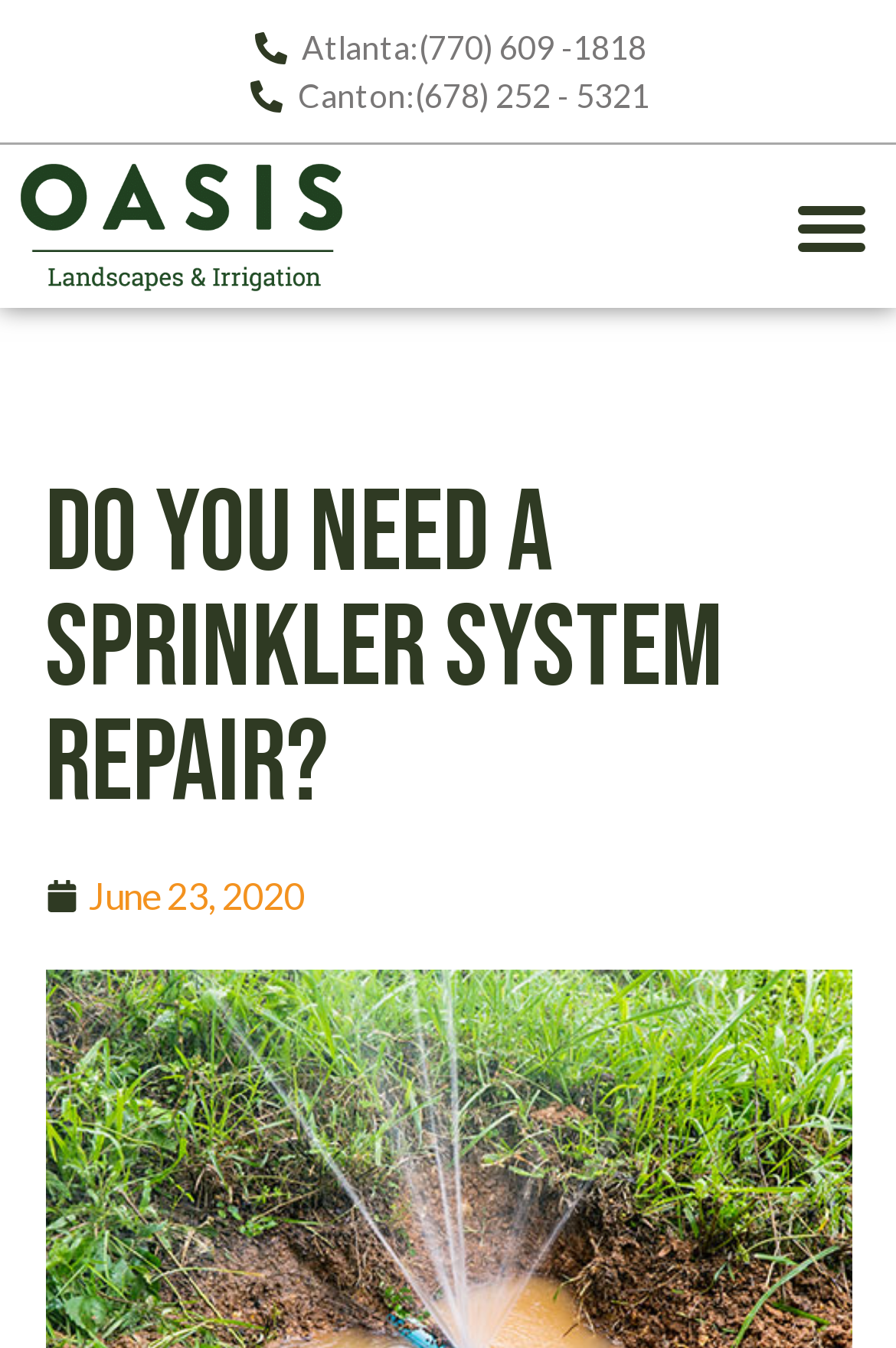How many phone numbers are listed on the page?
Using the image as a reference, give a one-word or short phrase answer.

2